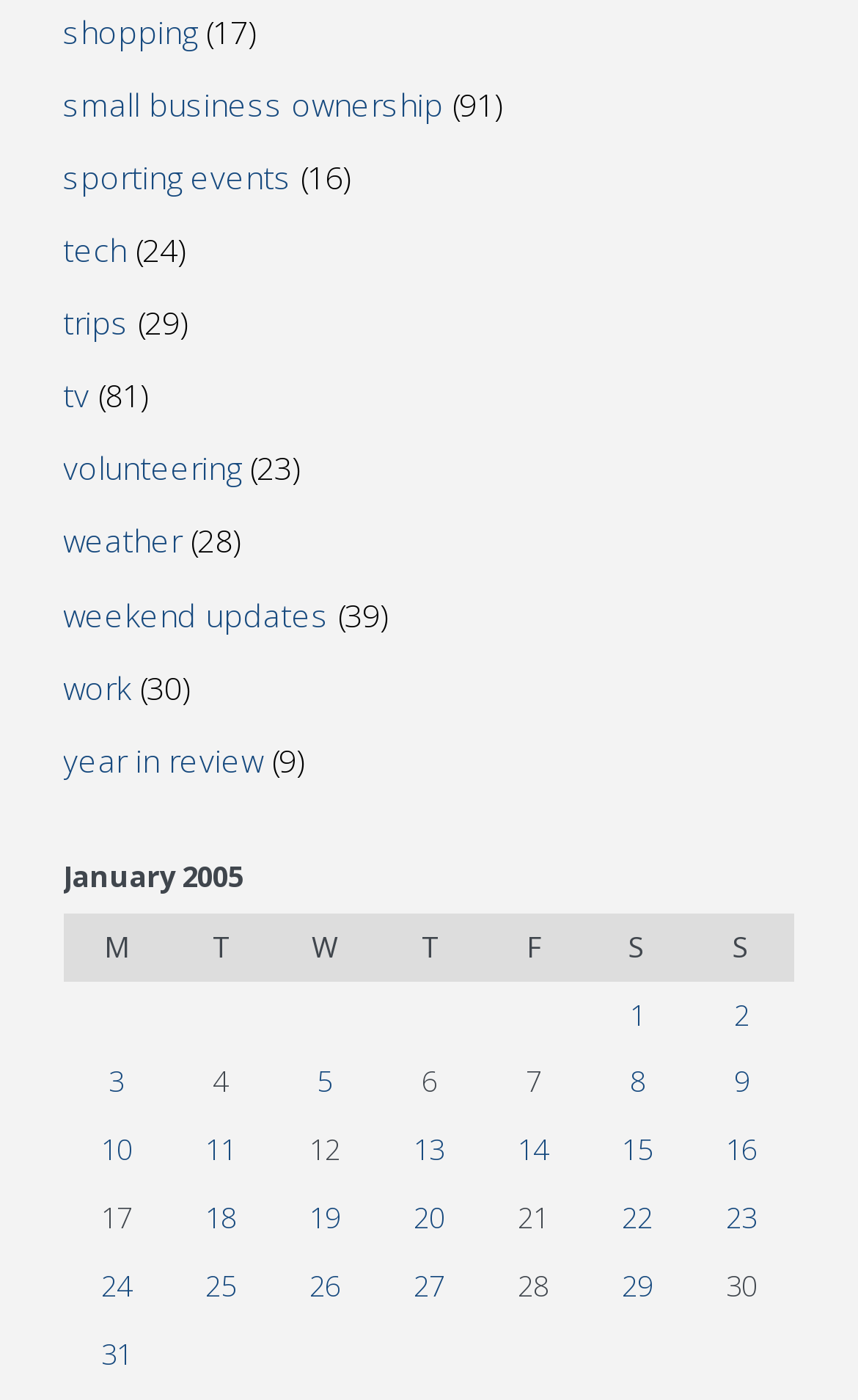What is the first link on the webpage?
Answer the question with detailed information derived from the image.

The first link on the webpage is 'shopping' which is located at the top left corner of the webpage with a bounding box of [0.074, 0.007, 0.23, 0.037].